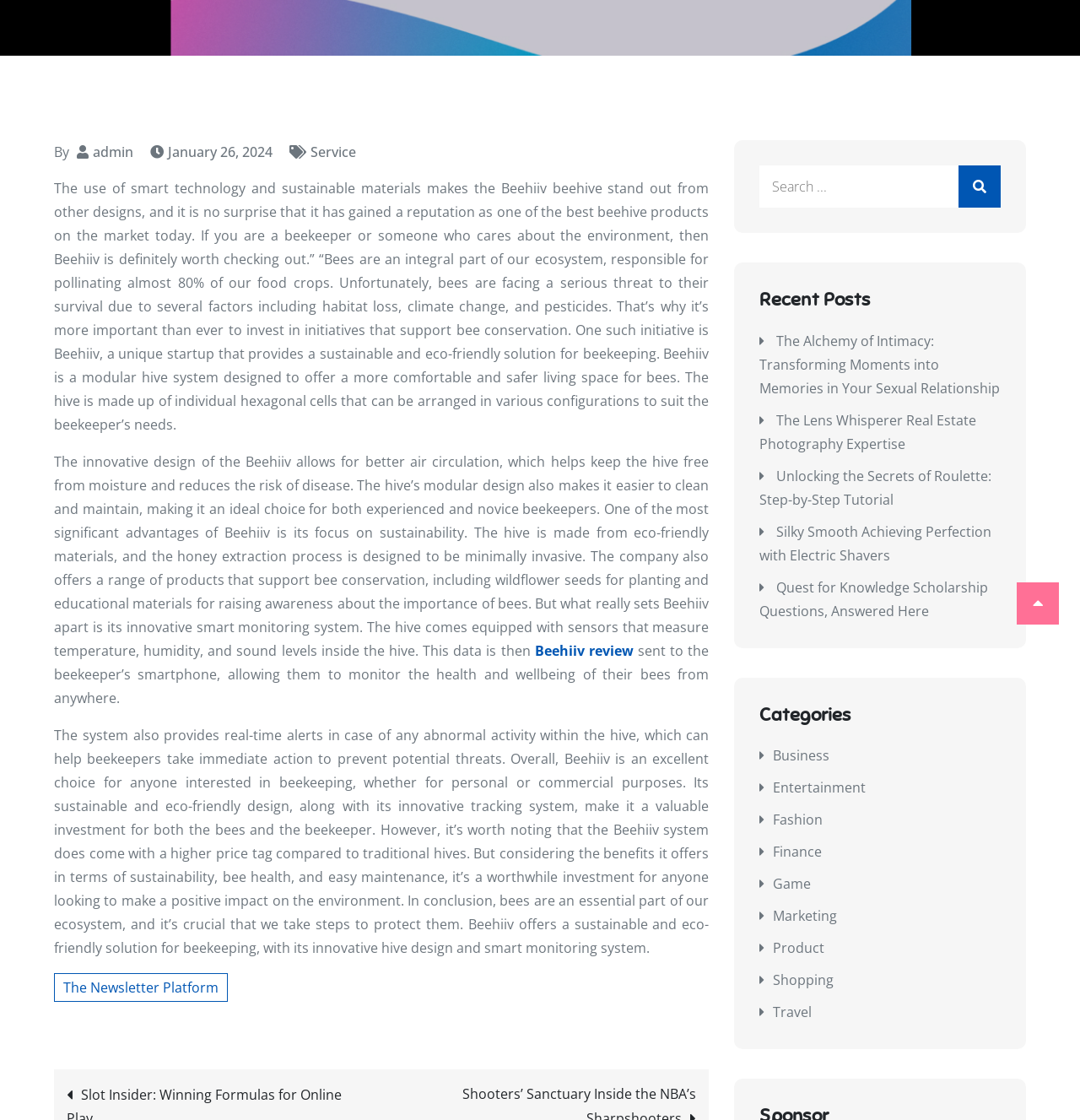Using the description: "The Newsletter Platform", identify the bounding box of the corresponding UI element in the screenshot.

[0.05, 0.869, 0.211, 0.894]